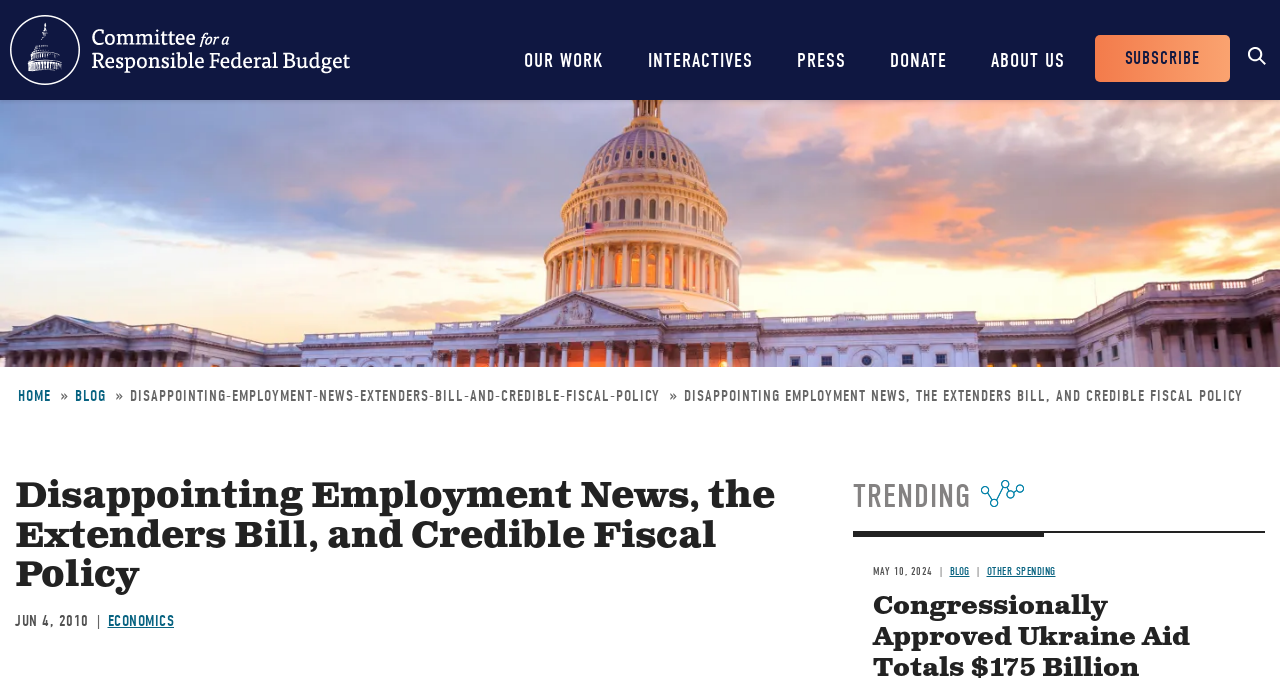Identify the bounding box coordinates of the region I need to click to complete this instruction: "browse OUR WORK".

[0.394, 0.0, 0.488, 0.147]